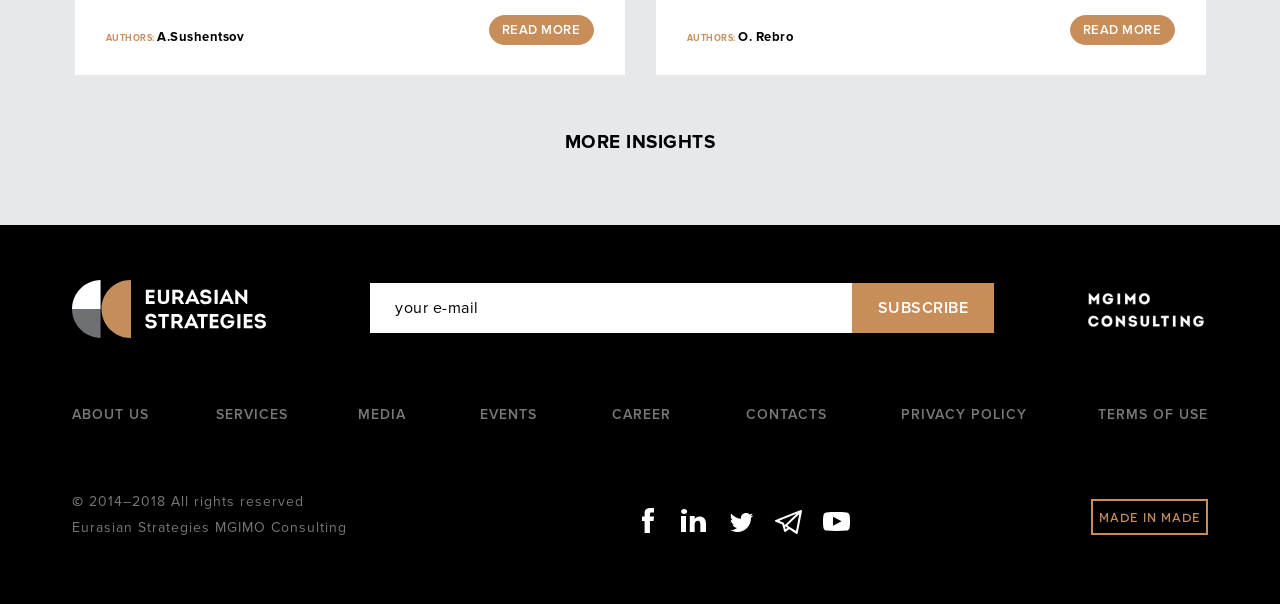Please provide a one-word or short phrase answer to the question:
What is the name of the company?

Eurasian Strategies MGIMO Consulting